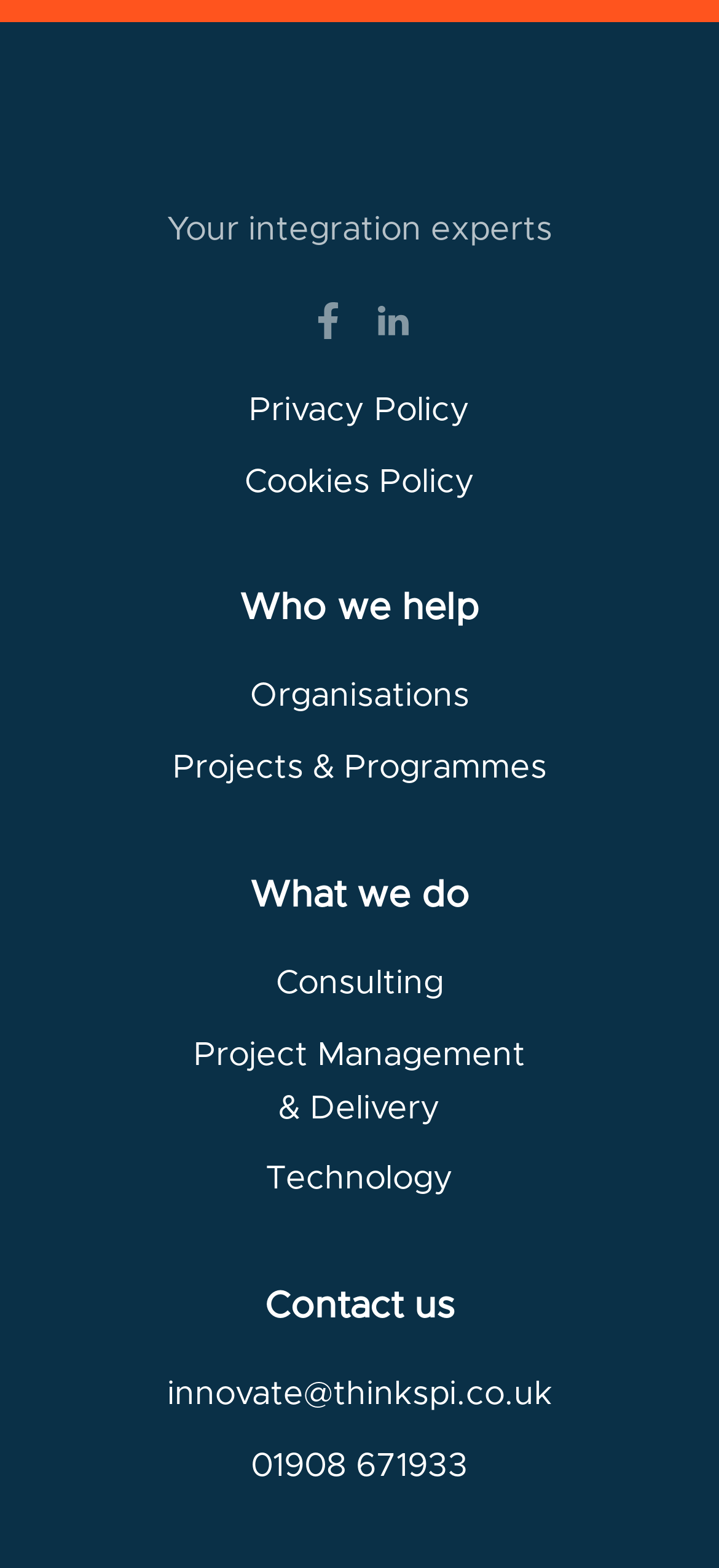Determine the bounding box coordinates of the region to click in order to accomplish the following instruction: "Call the company". Provide the coordinates as four float numbers between 0 and 1, specifically [left, top, right, bottom].

[0.038, 0.919, 0.962, 0.953]